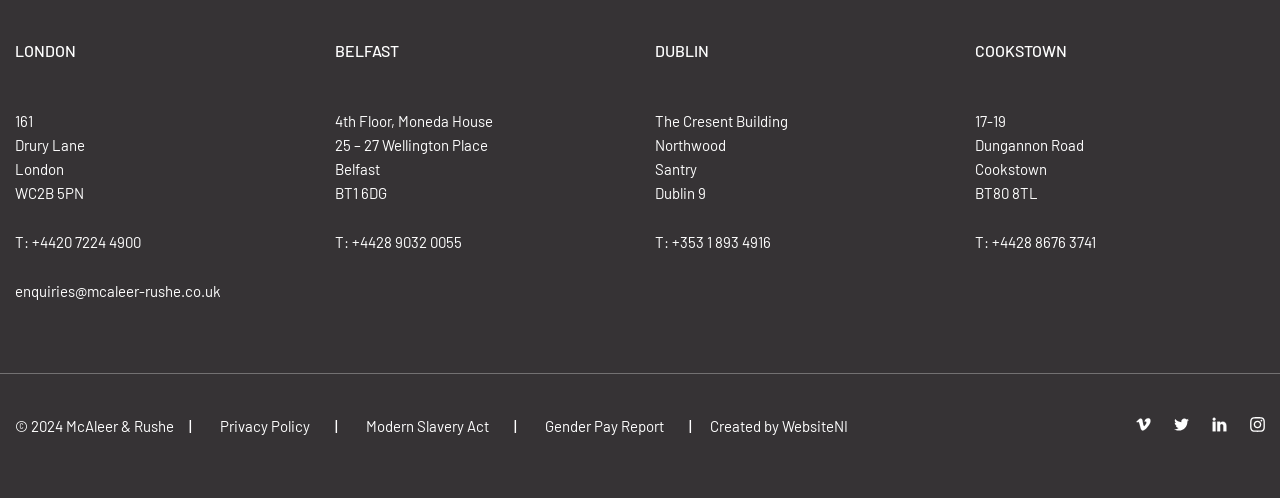Determine the bounding box coordinates of the section I need to click to execute the following instruction: "Call the London office". Provide the coordinates as four float numbers between 0 and 1, i.e., [left, top, right, bottom].

[0.025, 0.468, 0.11, 0.504]